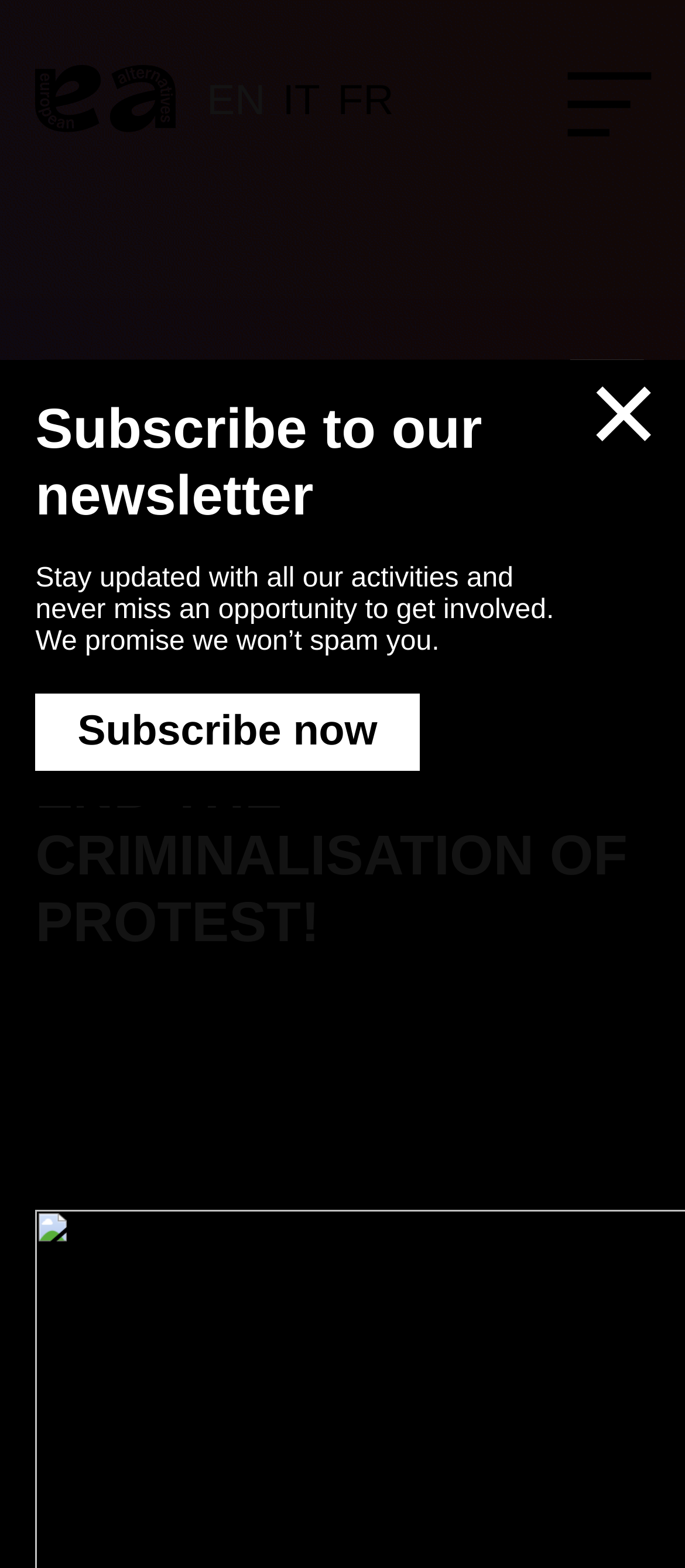Determine the bounding box coordinates of the region to click in order to accomplish the following instruction: "Open the menu". Provide the coordinates as four float numbers between 0 and 1, specifically [left, top, right, bottom].

[0.829, 0.039, 0.951, 0.092]